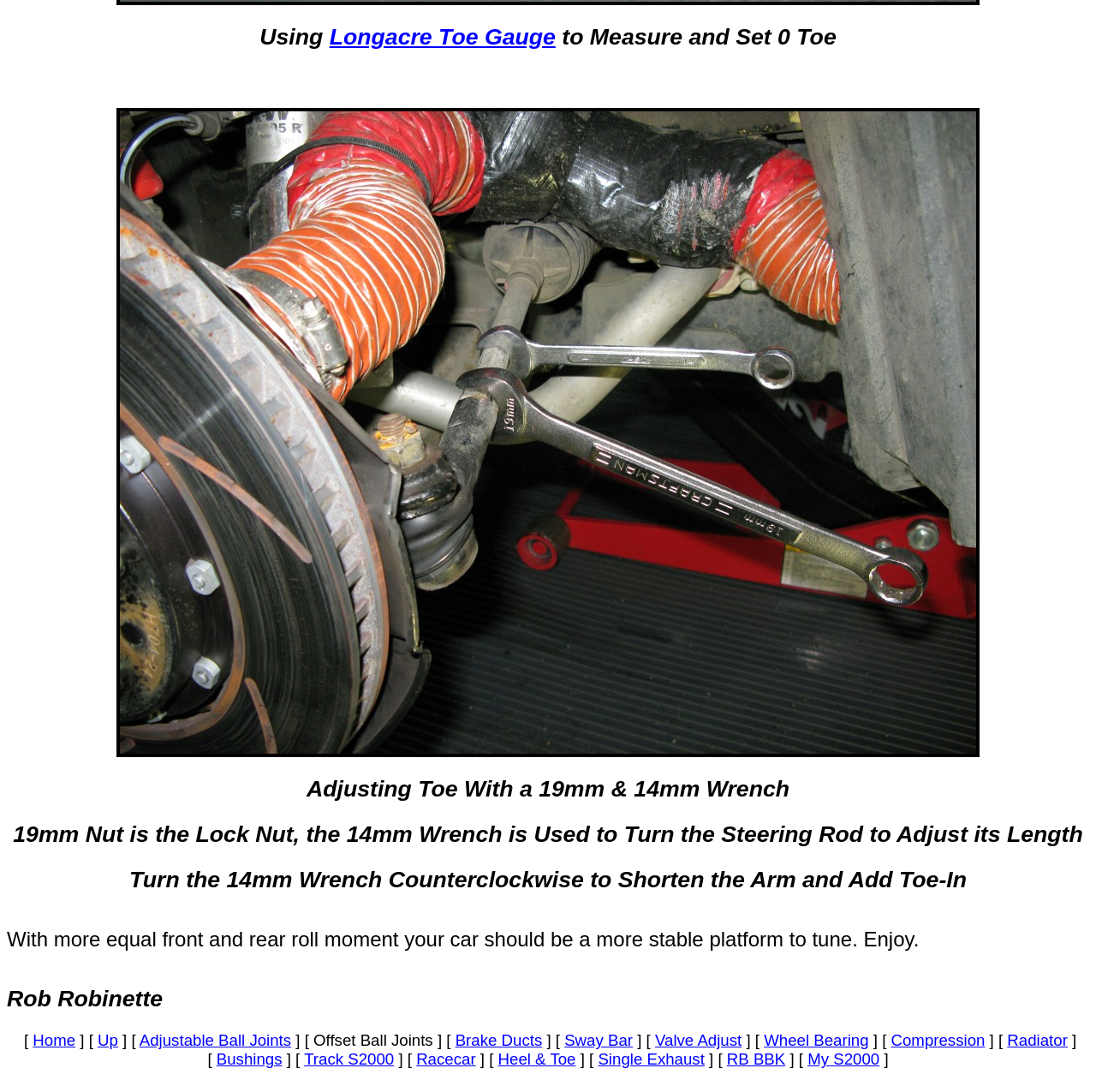Please find the bounding box coordinates of the element that must be clicked to perform the given instruction: "Click the link to go to the home page". The coordinates should be four float numbers from 0 to 1, i.e., [left, top, right, bottom].

[0.03, 0.945, 0.069, 0.961]